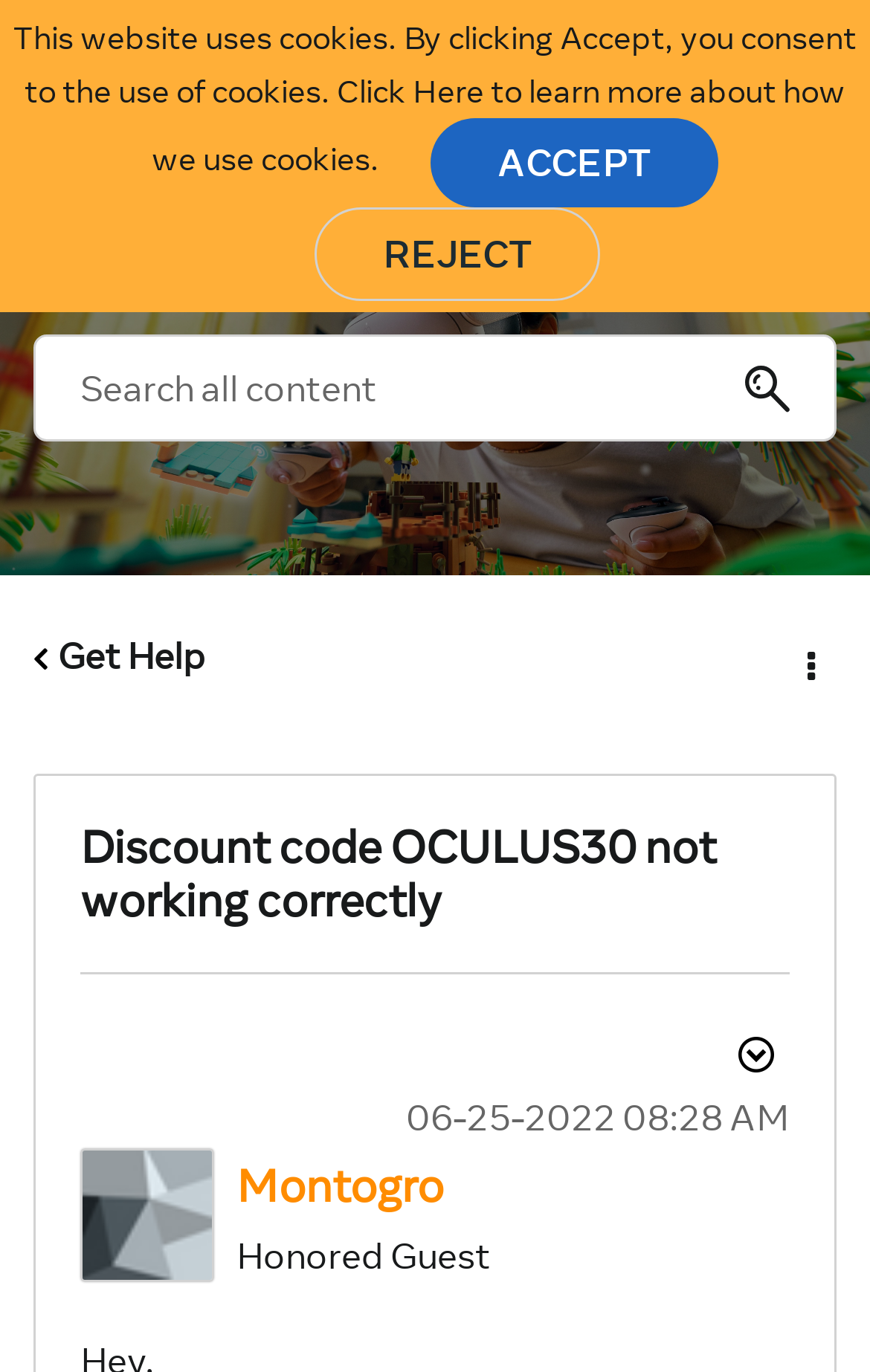Can you specify the bounding box coordinates of the area that needs to be clicked to fulfill the following instruction: "Get help"?

[0.038, 0.462, 0.236, 0.494]